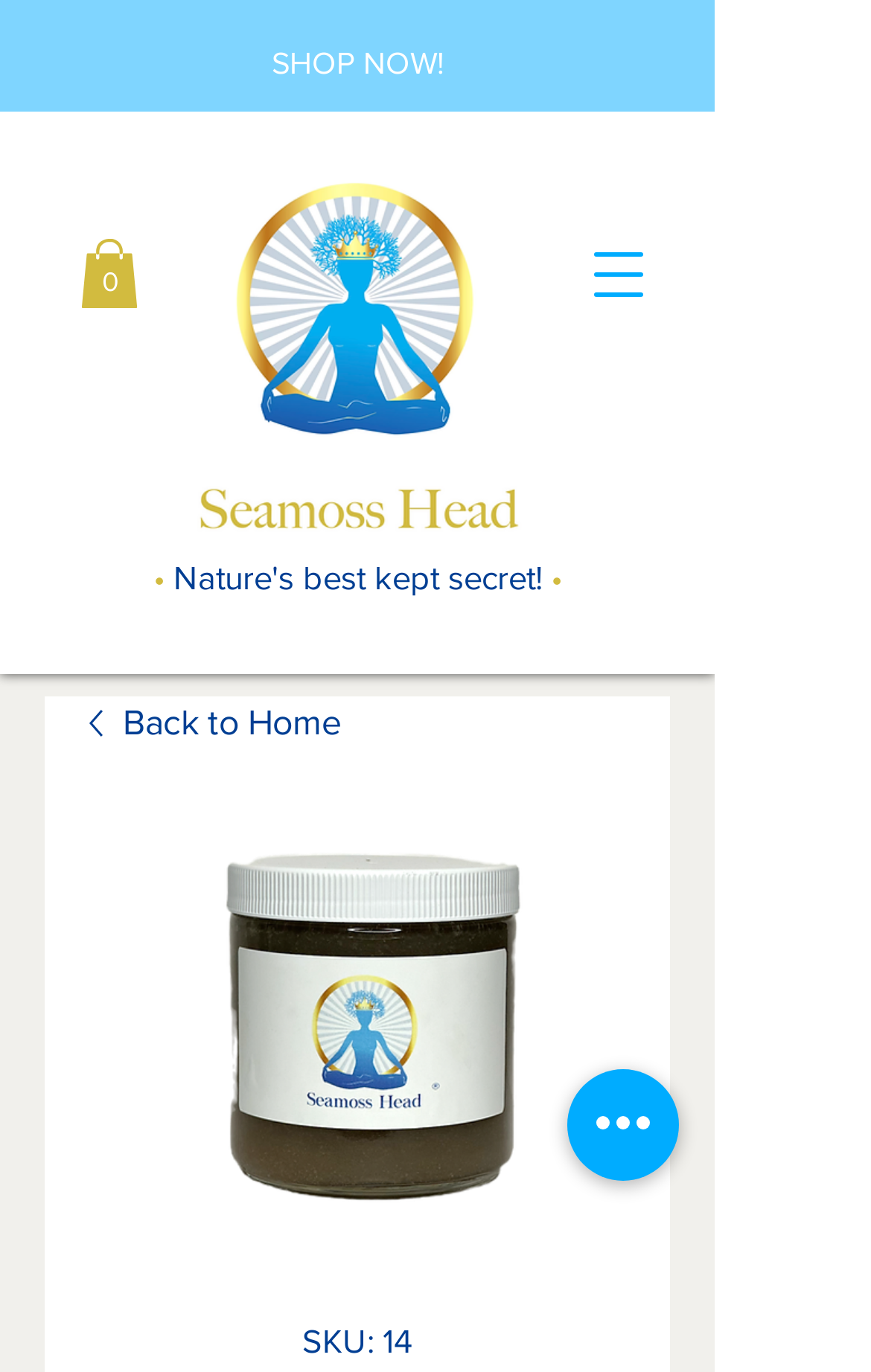Given the description Back to Home, predict the bounding box coordinates of the UI element. Ensure the coordinates are in the format (top-left x, top-left y, bottom-right x, bottom-right y) and all values are between 0 and 1.

[0.103, 0.508, 0.718, 0.547]